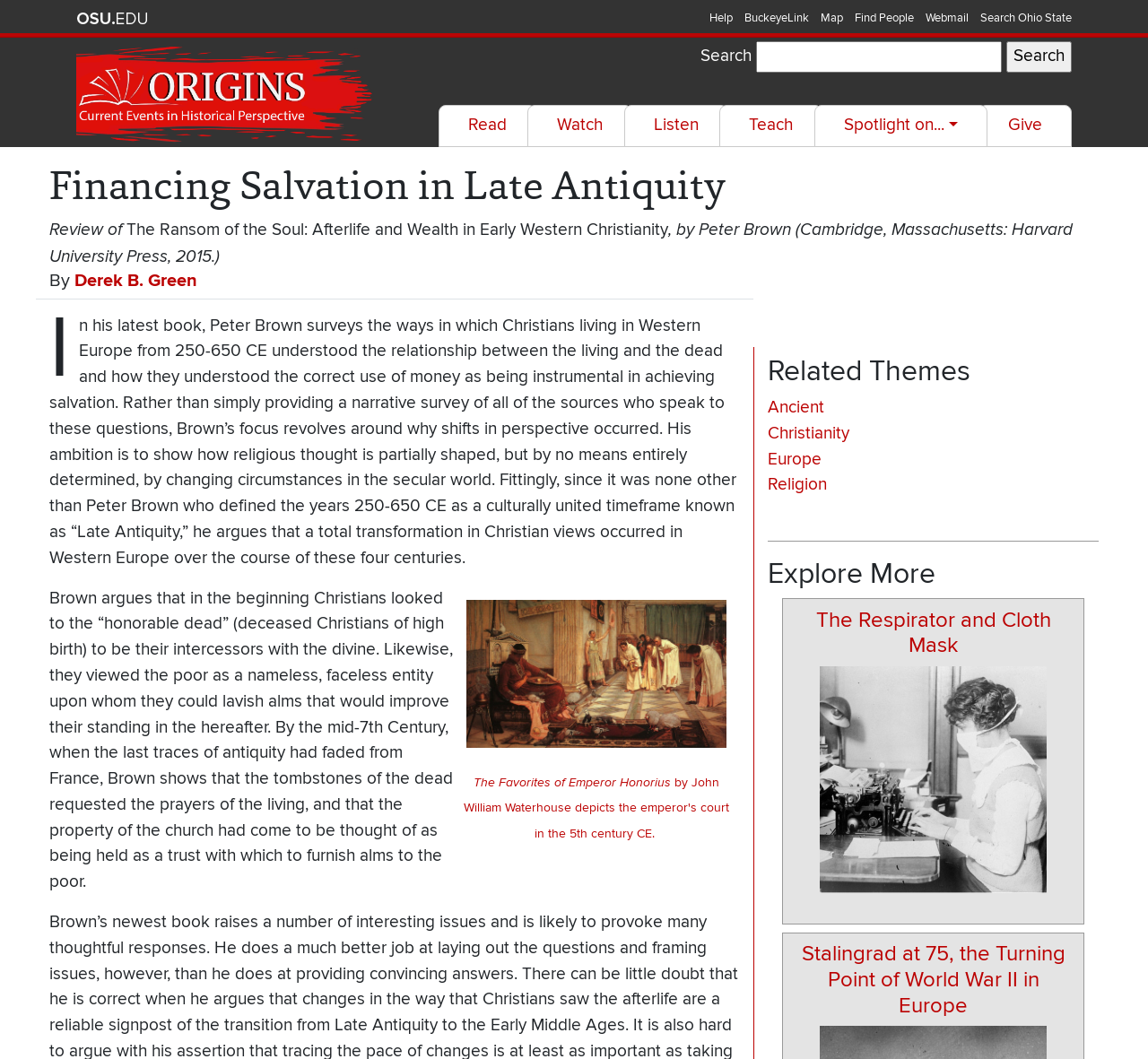Please identify the bounding box coordinates for the region that you need to click to follow this instruction: "Visit the Ohio State University website".

[0.066, 0.011, 0.129, 0.025]